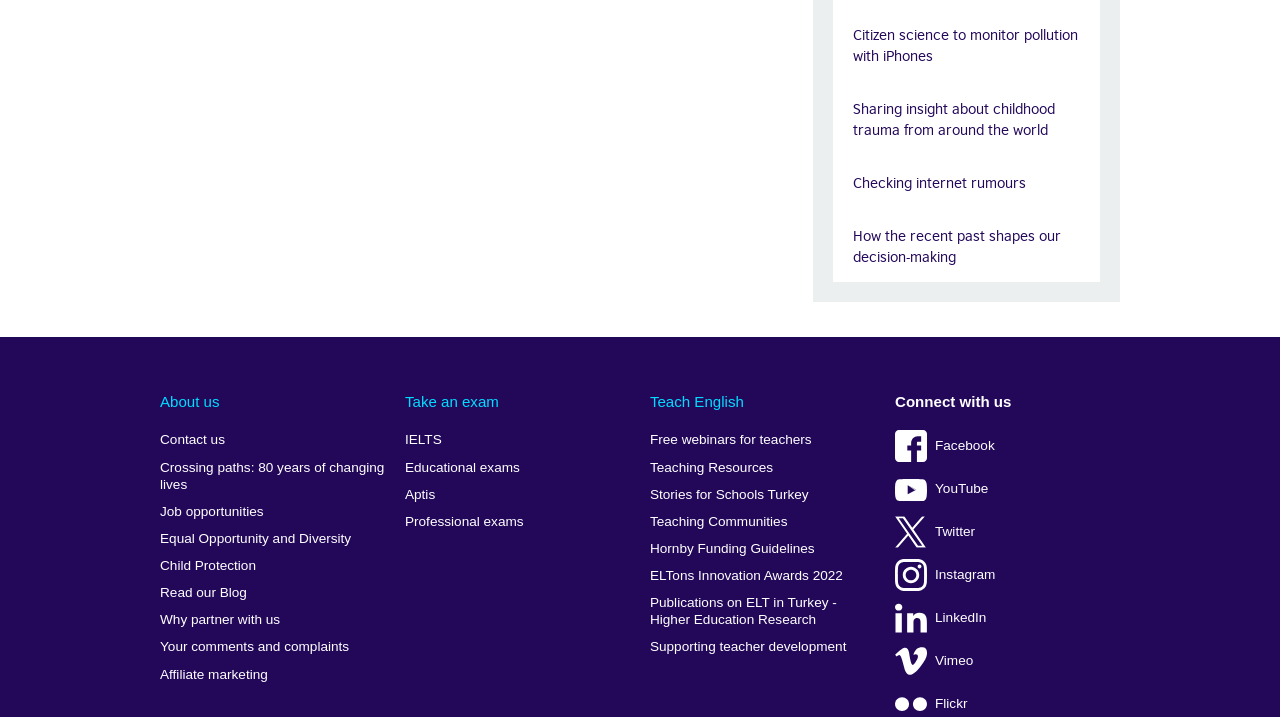Pinpoint the bounding box coordinates of the clickable area needed to execute the instruction: "Explore teaching resources". The coordinates should be specified as four float numbers between 0 and 1, i.e., [left, top, right, bottom].

[0.508, 0.633, 0.684, 0.671]